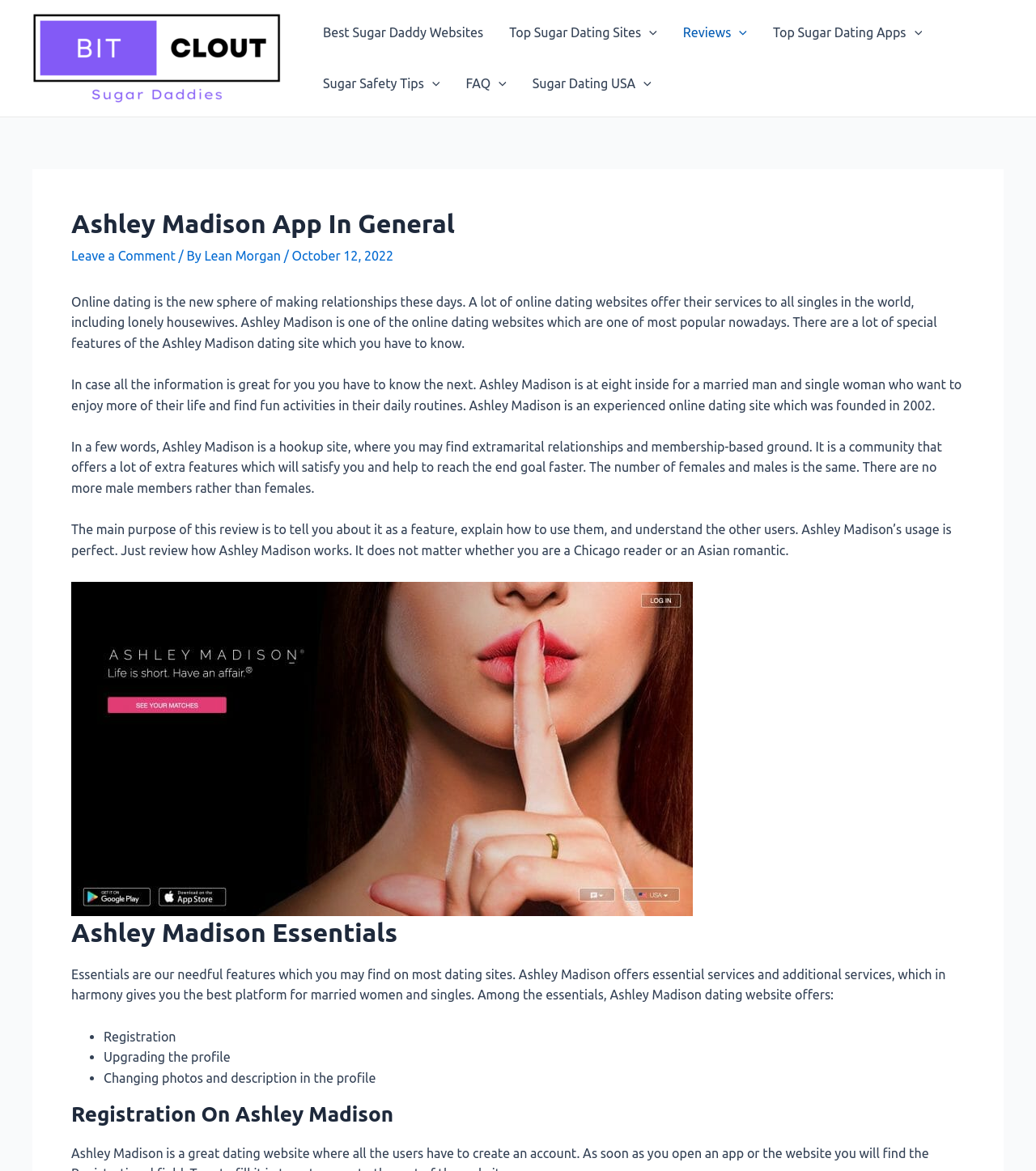What is the main purpose of this review?
Look at the image and respond to the question as thoroughly as possible.

The webpage mentions that the main purpose of this review is to tell users about Ashley Madison's features, explain how to use them, and understand the other users, indicating that the review aims to provide an in-depth look at the website's features and functionality.